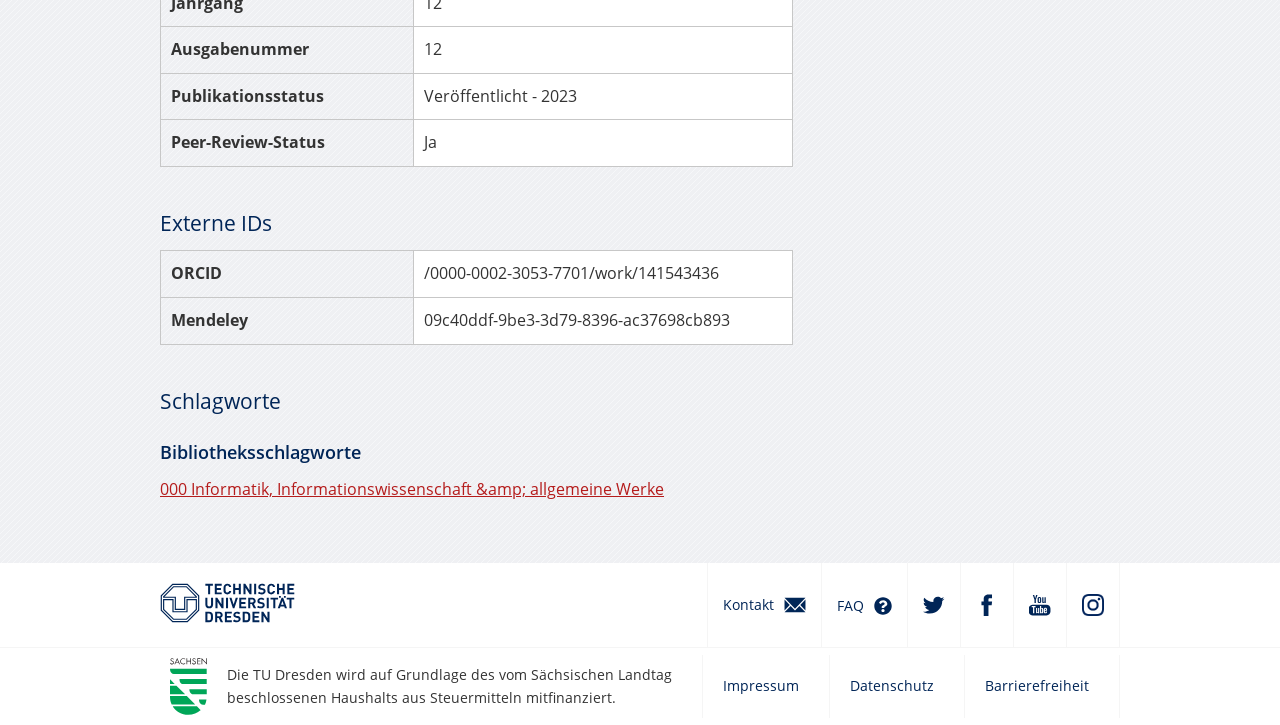Please identify the bounding box coordinates of the element that needs to be clicked to execute the following command: "View publication details". Provide the bounding box using four float numbers between 0 and 1, formatted as [left, top, right, bottom].

[0.125, 0.037, 0.619, 0.101]